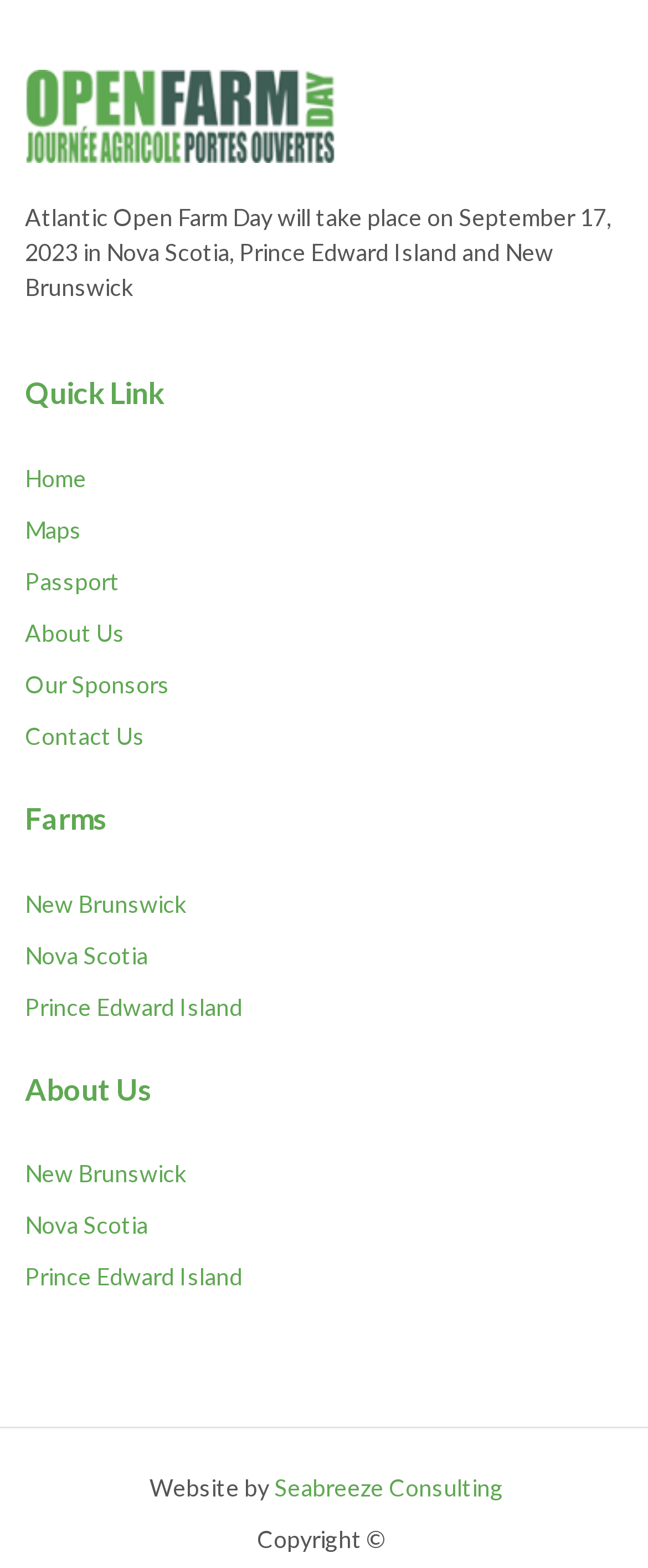Identify the bounding box coordinates for the UI element described as: "Vk". The coordinates should be provided as four floats between 0 and 1: [left, top, right, bottom].

None